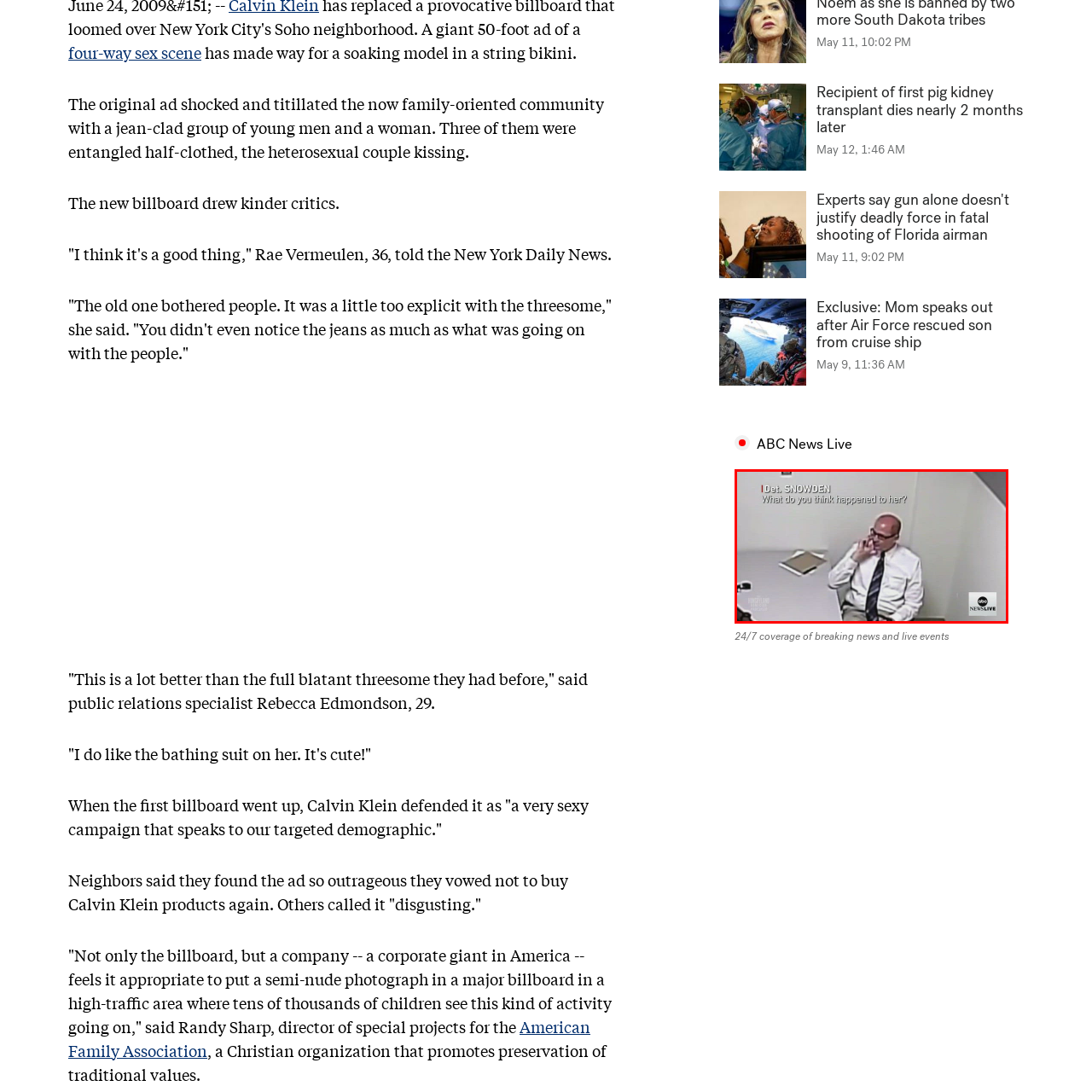Describe in detail the elements and actions shown in the image within the red-bordered area.

The image captures a moment from an investigation room where a detective, identified as Detective Snowden, is engaged in conversation. He is seated at a table, dressed in a formal white shirt and a dark tie, displaying a contemplative demeanor as he gestures with his hand, possibly indicating a thoughtful or concerned state. The background is neutral, with minimal decor, emphasizing the seriousness of the discussion taking place. Above him, a text overlay poses the question, "What do you think happened to her?" suggesting a critical moment in a case involving a missing or harmed individual. This emphasizes the tension and urgency of the investigation, highlighting the detective's role in unraveling the circumstances surrounding the situation. The image is part of the coverage by ABC News Live, known for its in-depth reporting on breaking news and significant events.